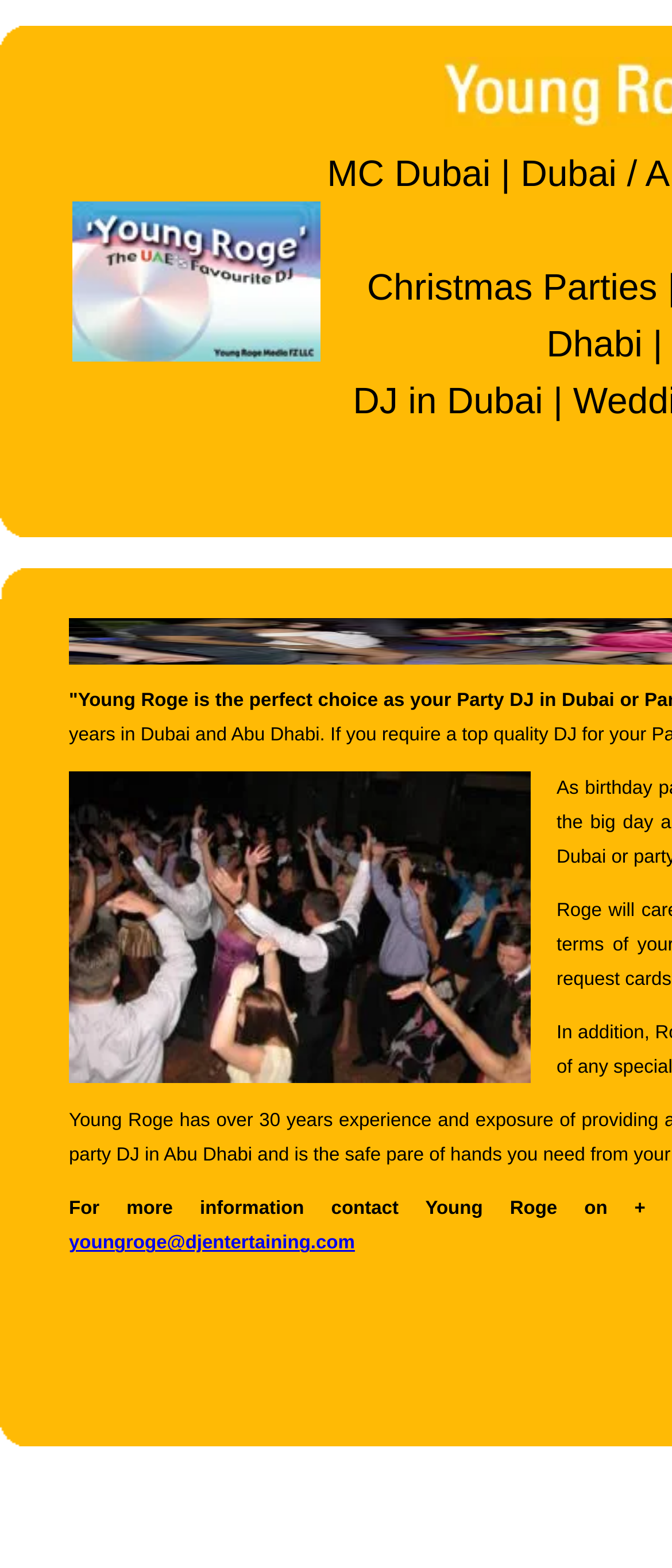What is the profession of Young Roge?
Answer the question using a single word or phrase, according to the image.

DJ